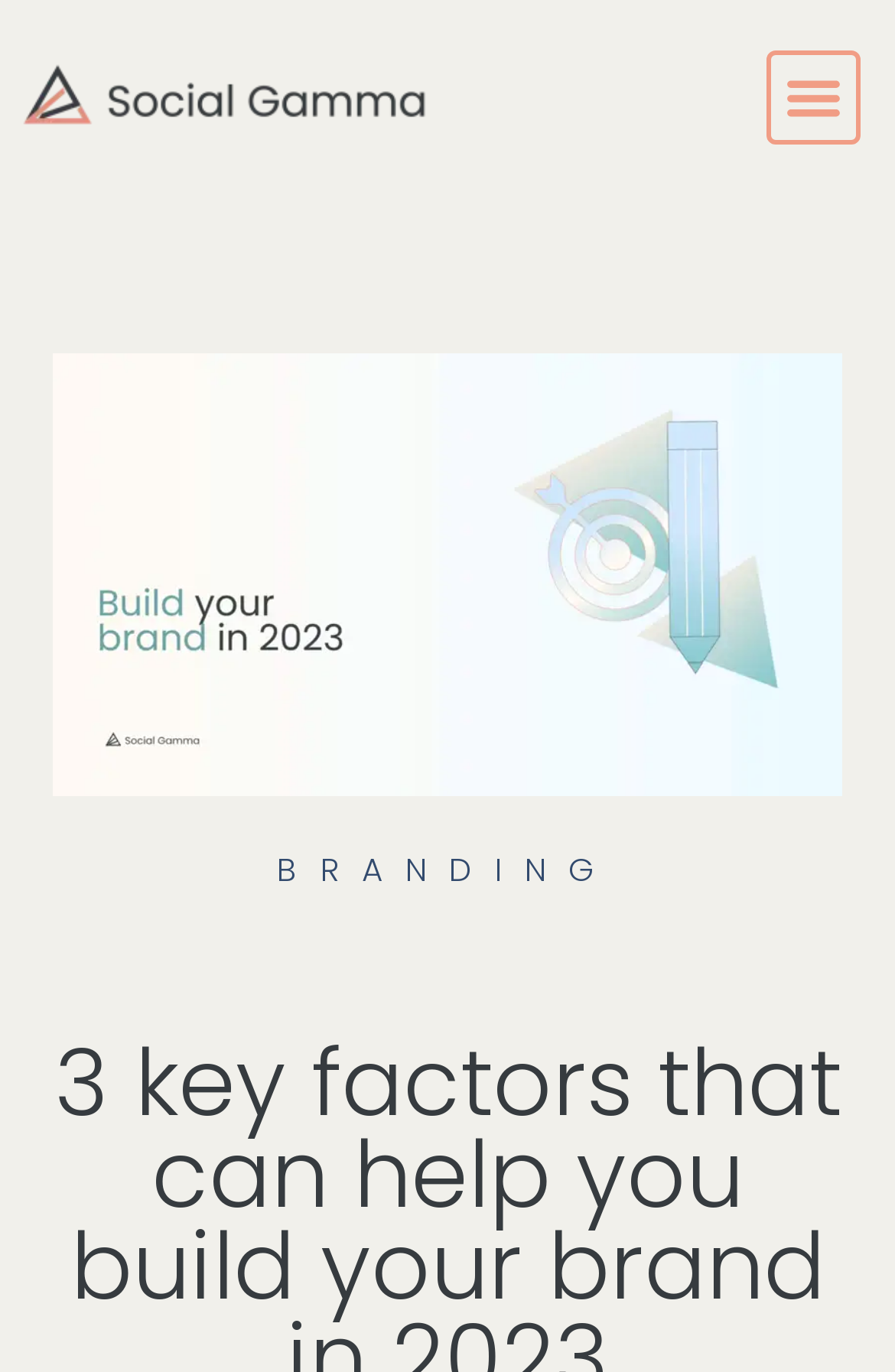Provide the bounding box for the UI element matching this description: "Menu".

[0.855, 0.036, 0.962, 0.106]